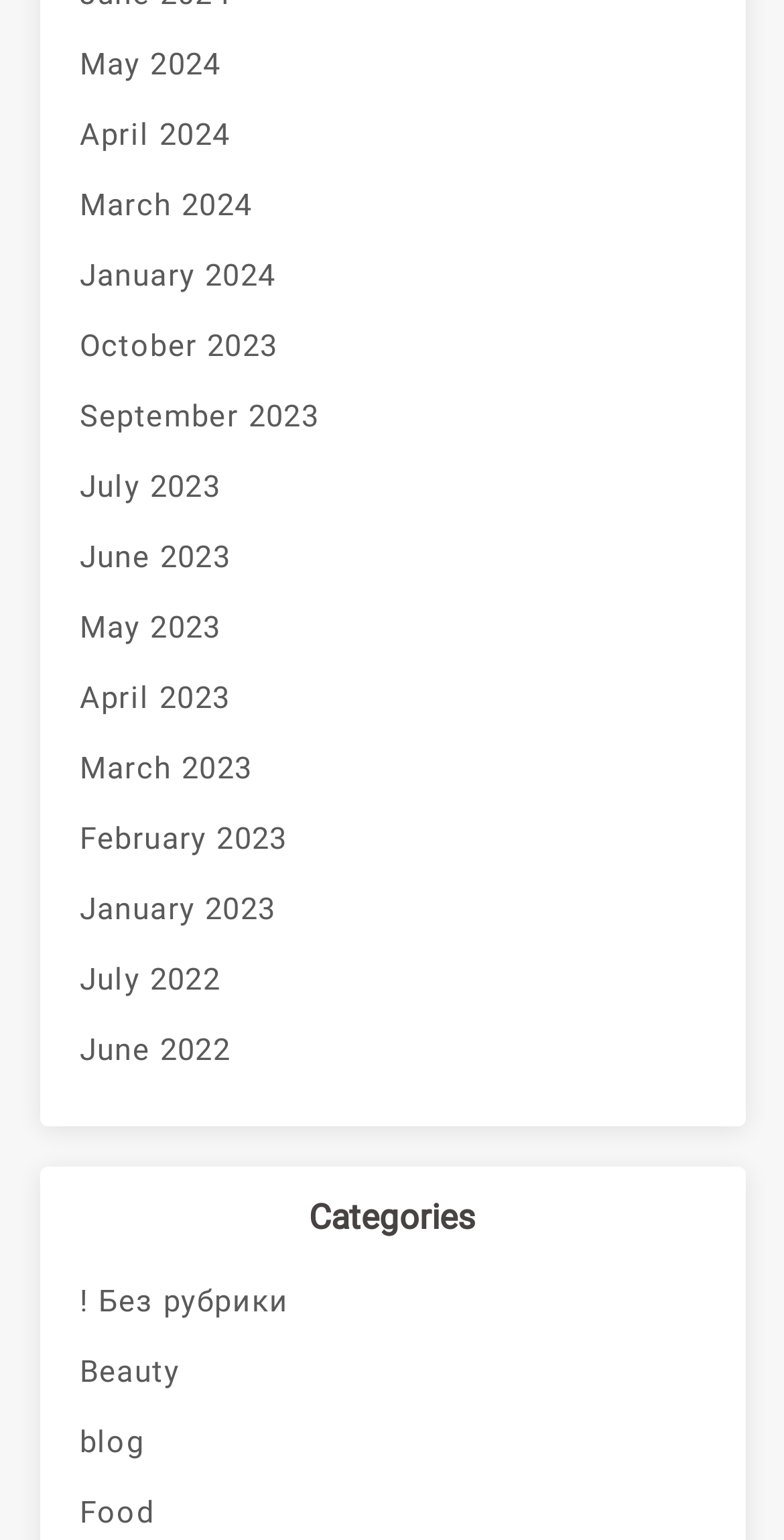Determine the bounding box coordinates for the UI element matching this description: "June 2022".

[0.101, 0.659, 0.899, 0.705]